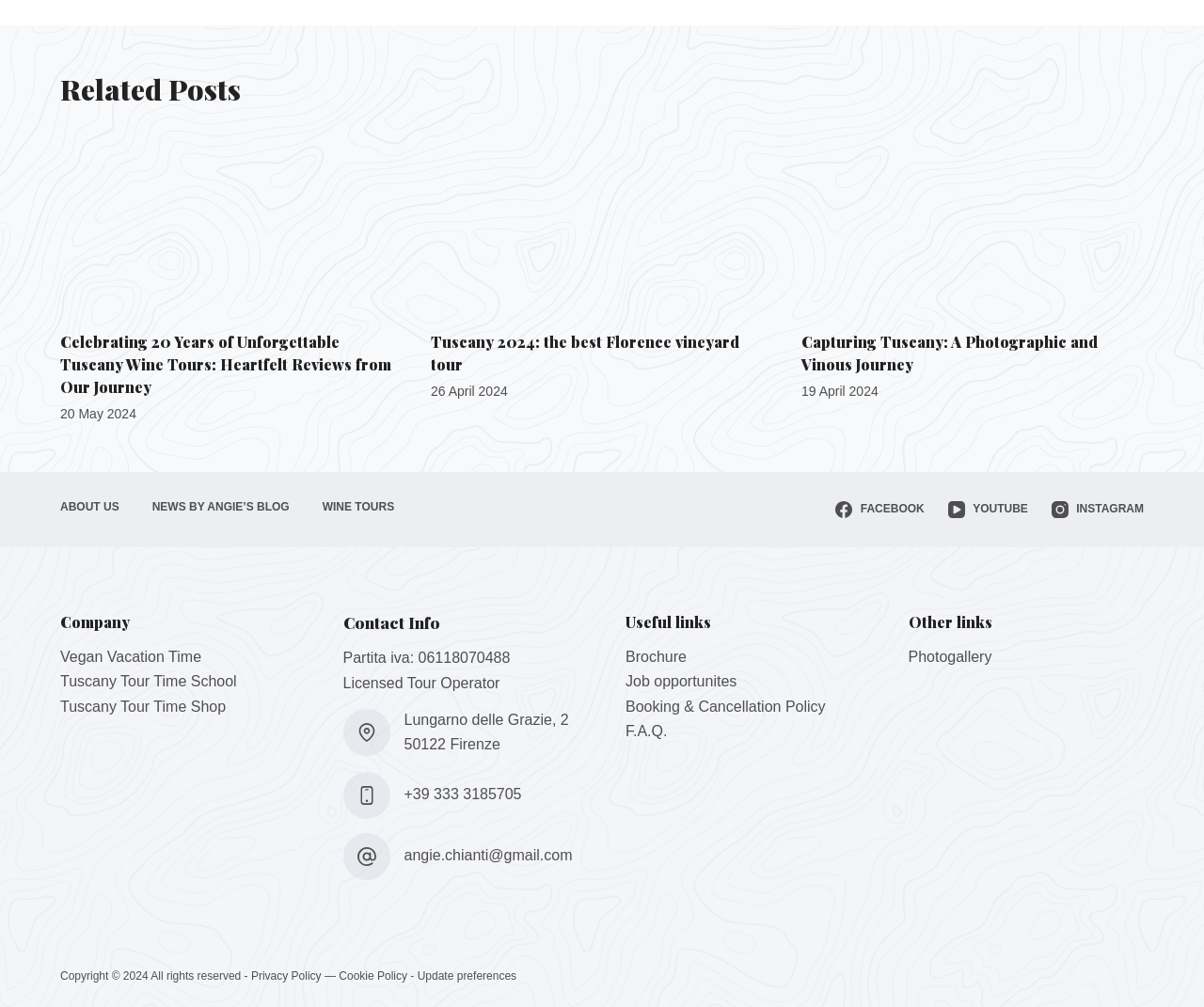Locate the bounding box of the UI element defined by this description: "Tuscany Tour Time Shop". The coordinates should be given as four float numbers between 0 and 1, formatted as [left, top, right, bottom].

[0.05, 0.693, 0.188, 0.709]